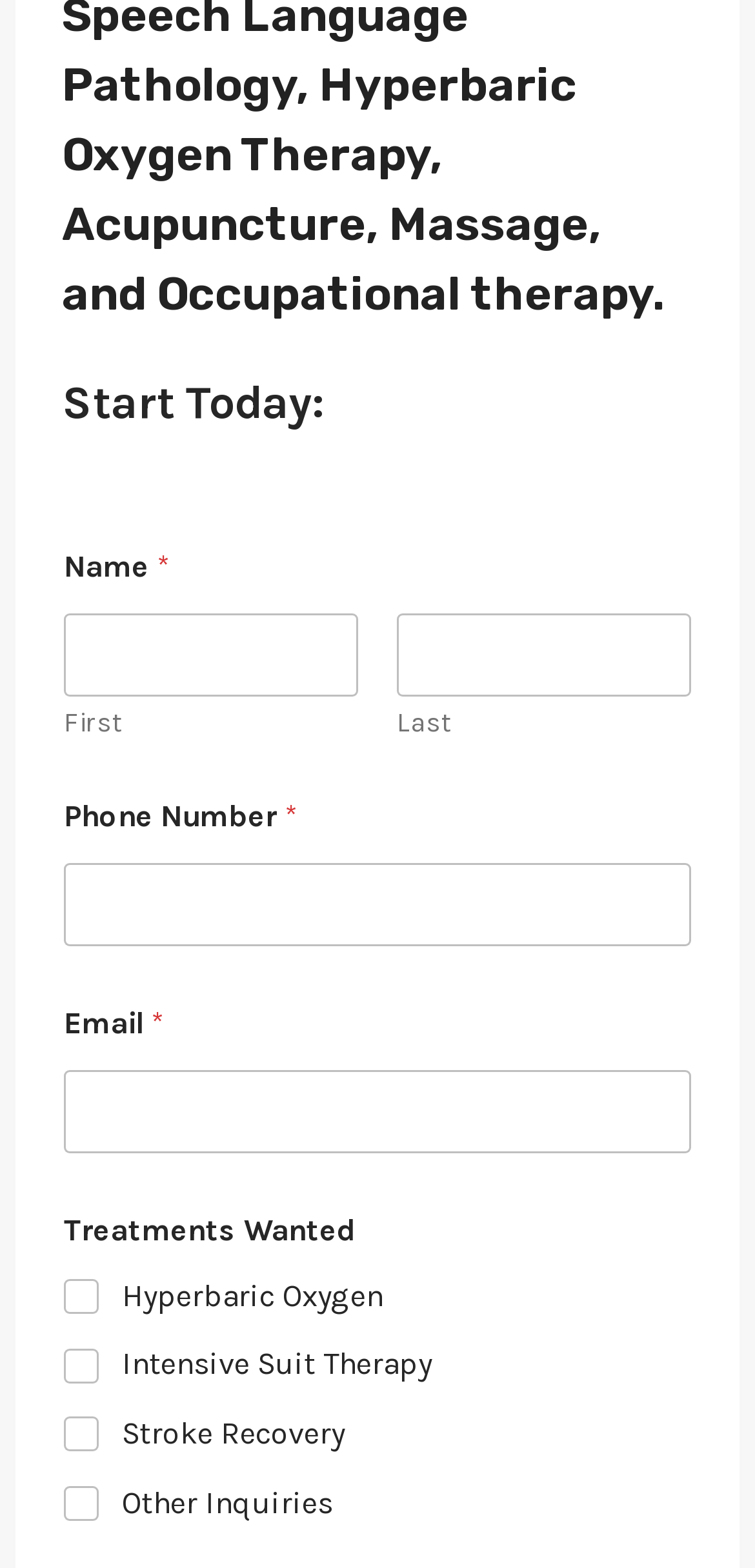What is the first field to fill out?
Answer the question in as much detail as possible.

The first field to fill out is the 'First' textbox, which is required and is part of the 'Name' group, indicating that it is the first name of the person.